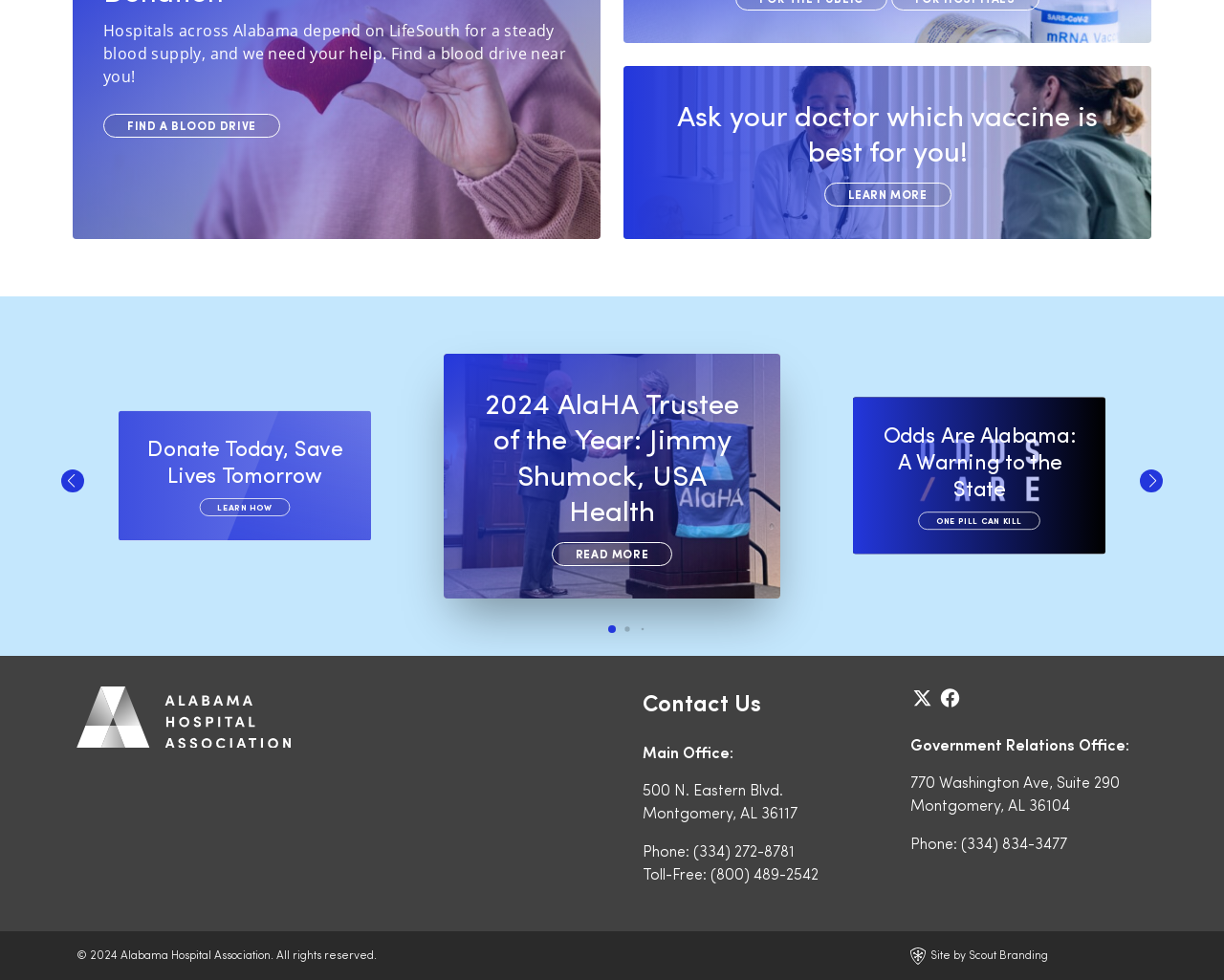Determine the bounding box coordinates for the clickable element to execute this instruction: "Donate blood today". Provide the coordinates as four float numbers between 0 and 1, i.e., [left, top, right, bottom].

[0.163, 0.508, 0.237, 0.527]